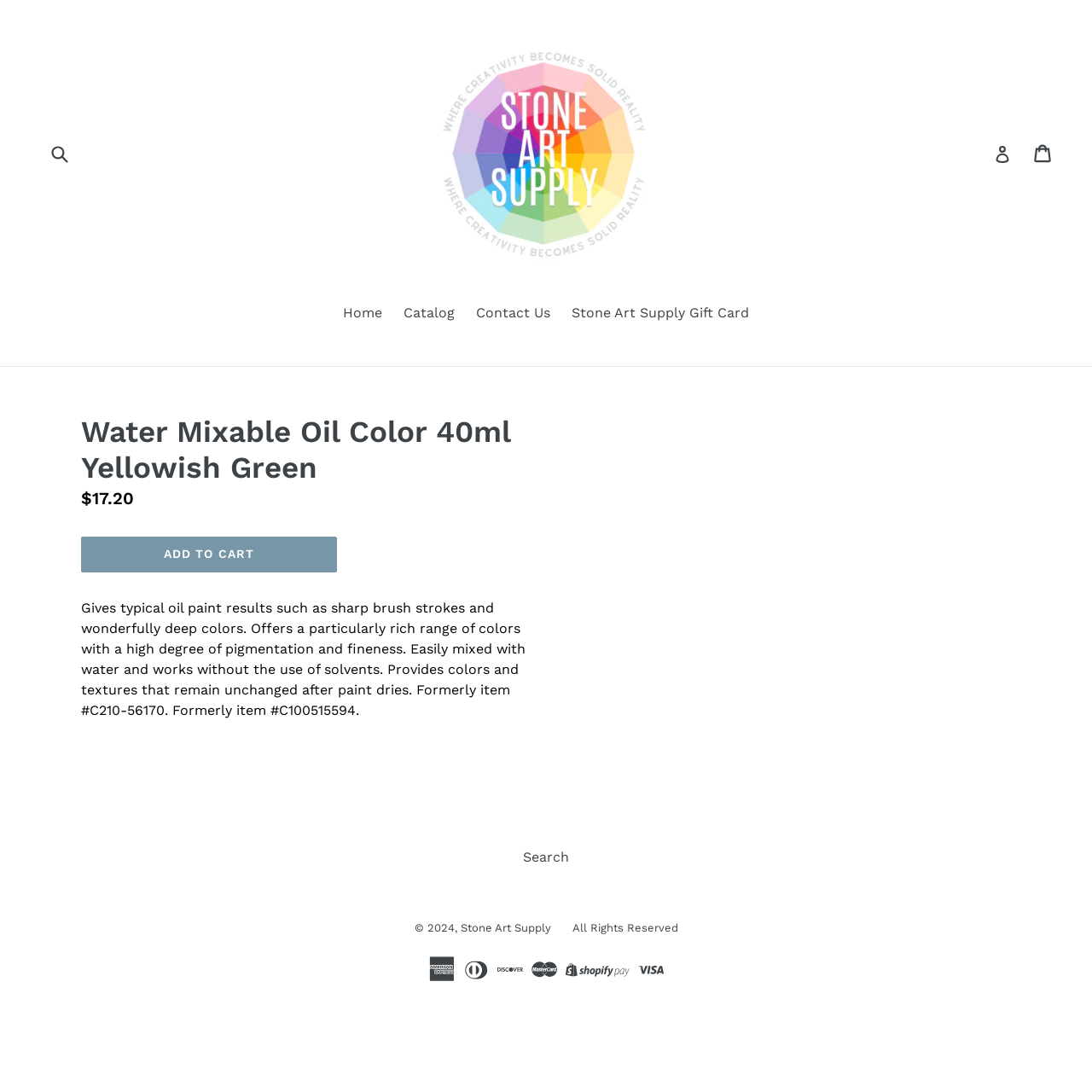What is the color of the oil paint described on this page?
From the image, respond using a single word or phrase.

Yellowish Green